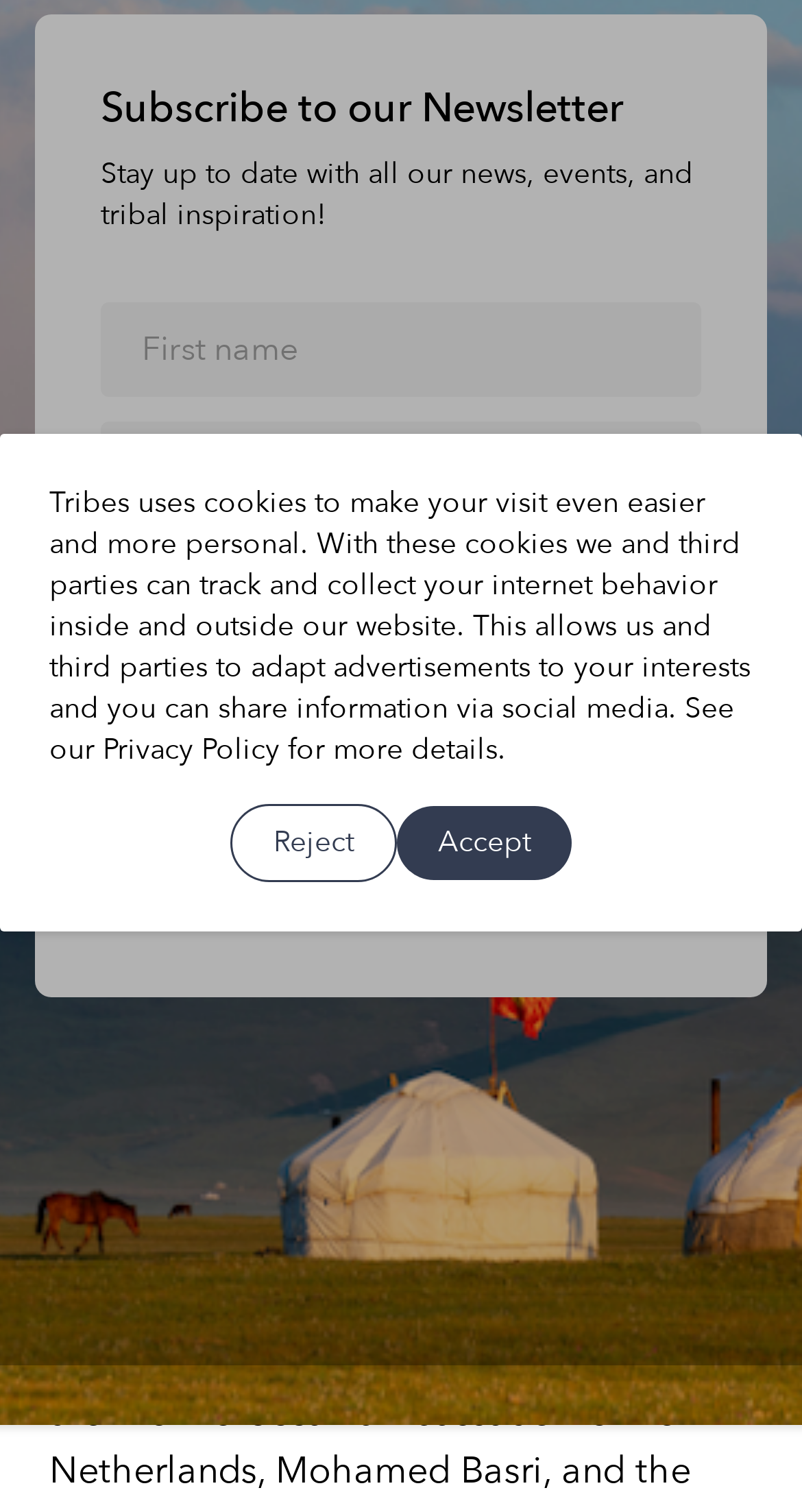What is the event organized by Tribes about?
Can you provide an in-depth and detailed response to the question?

Based on the webpage, it can be inferred that Tribes is organizing an event to connect entrepreneurs, as mentioned in the meta description. This event is taking place in Amsterdam on Thursday, 16 March, and features special guests, including the Moroccan ambassador to the Netherlands, Mohamed.